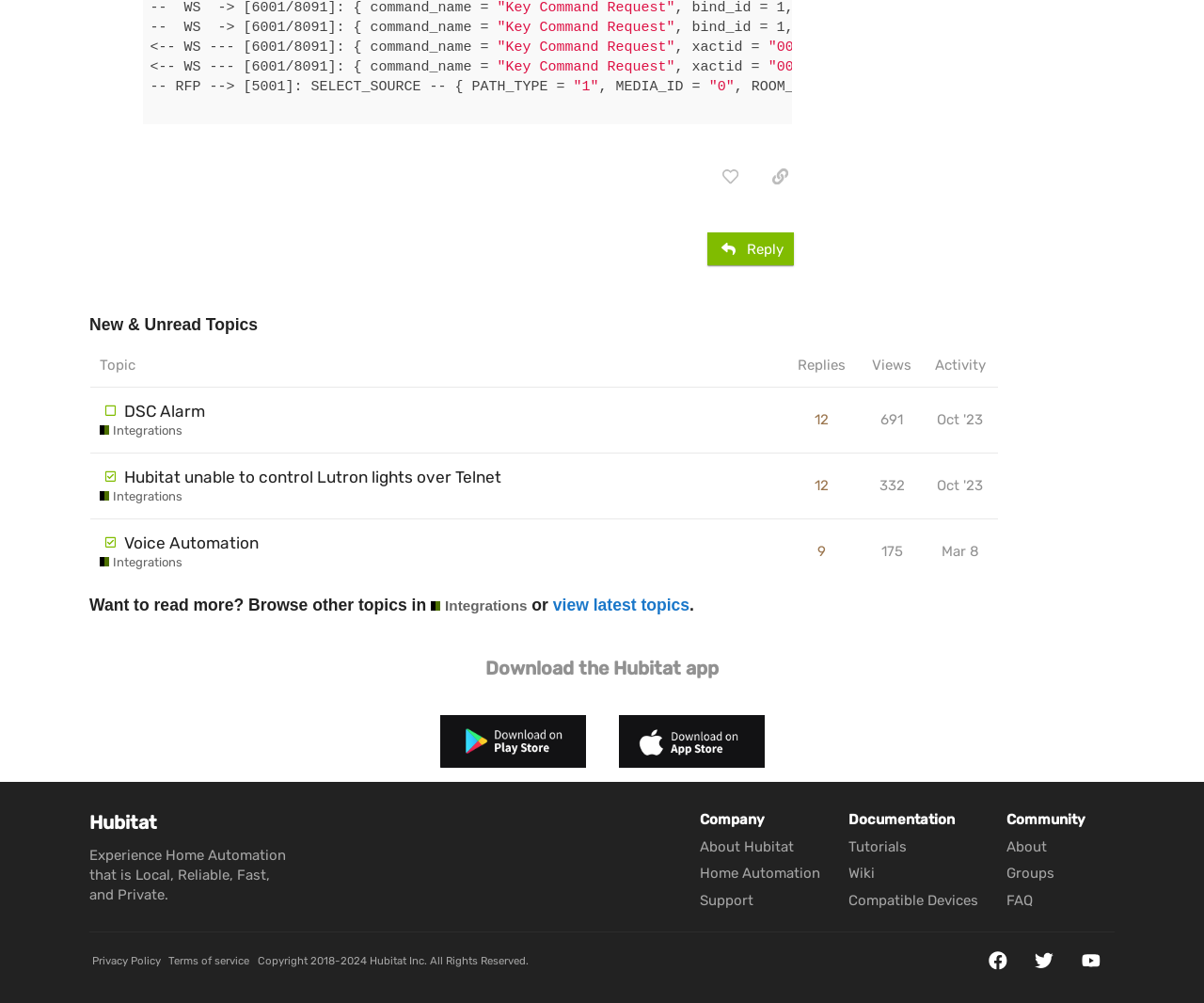Please identify the bounding box coordinates for the region that you need to click to follow this instruction: "Click the 'Integrations' link".

[0.083, 0.421, 0.152, 0.438]